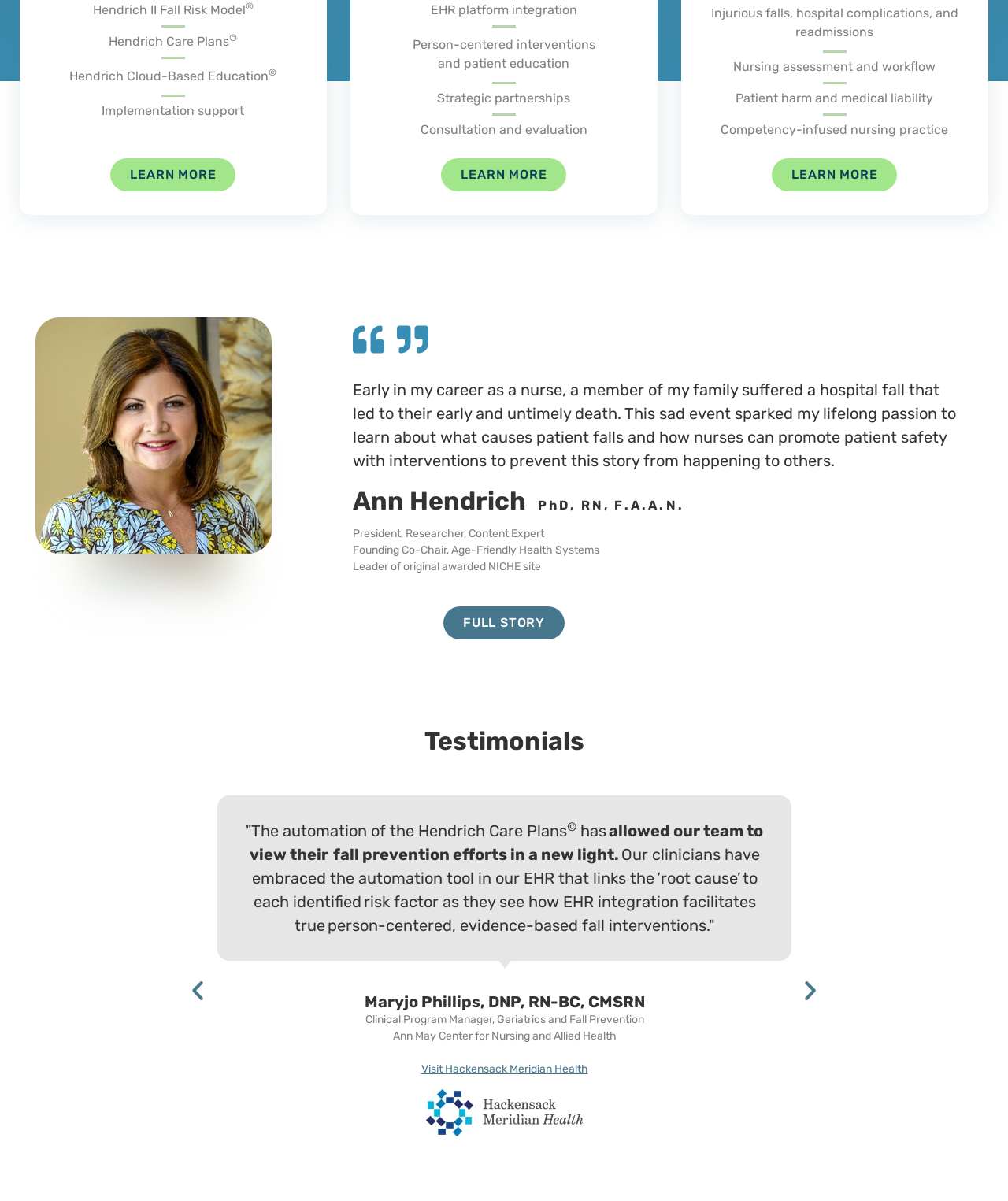Respond with a single word or phrase for the following question: 
What is the name of the fall risk model?

Hendrich II Fall Risk Model